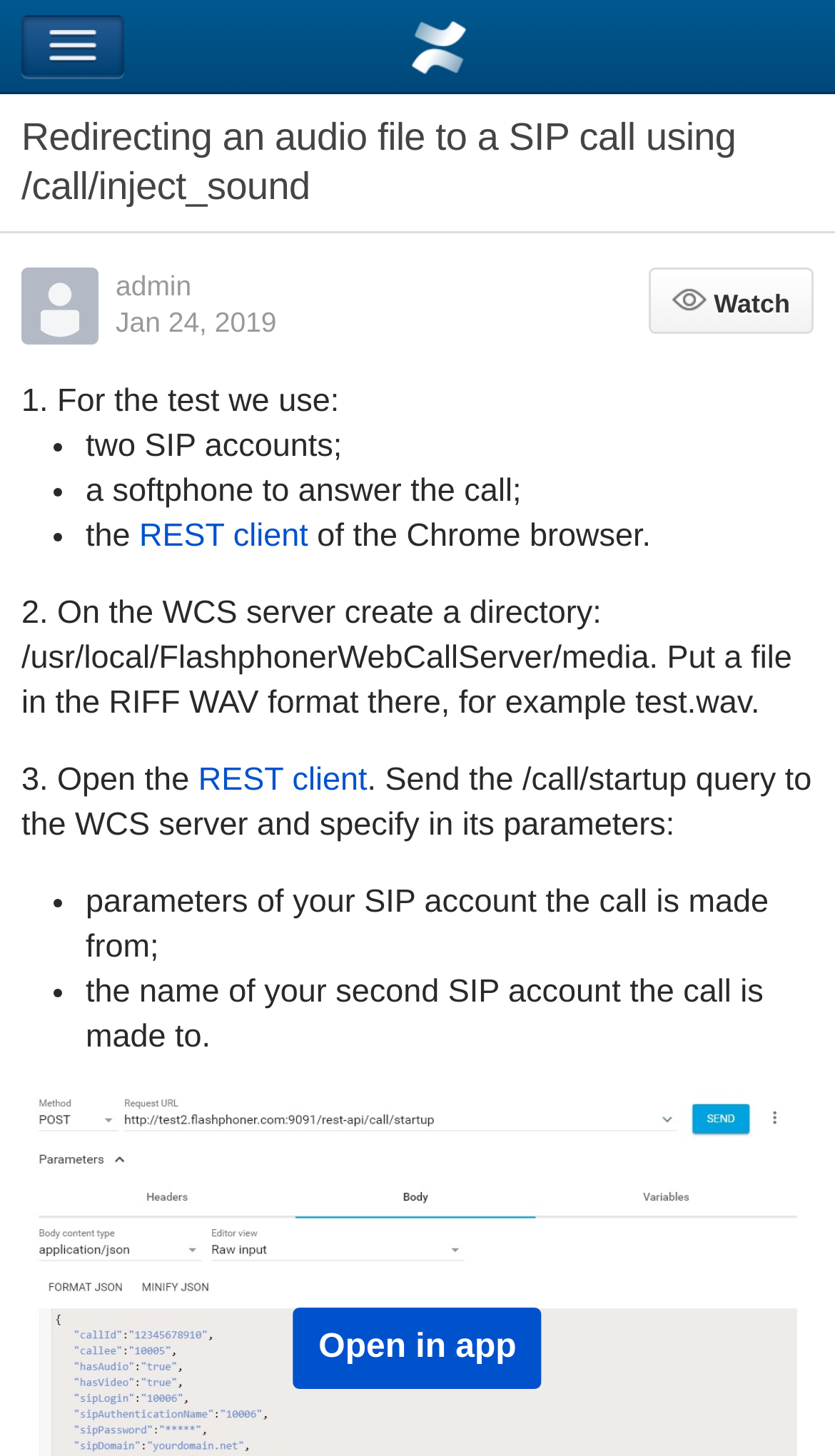Show the bounding box coordinates for the HTML element as described: "Open in app".

[0.351, 0.898, 0.649, 0.954]